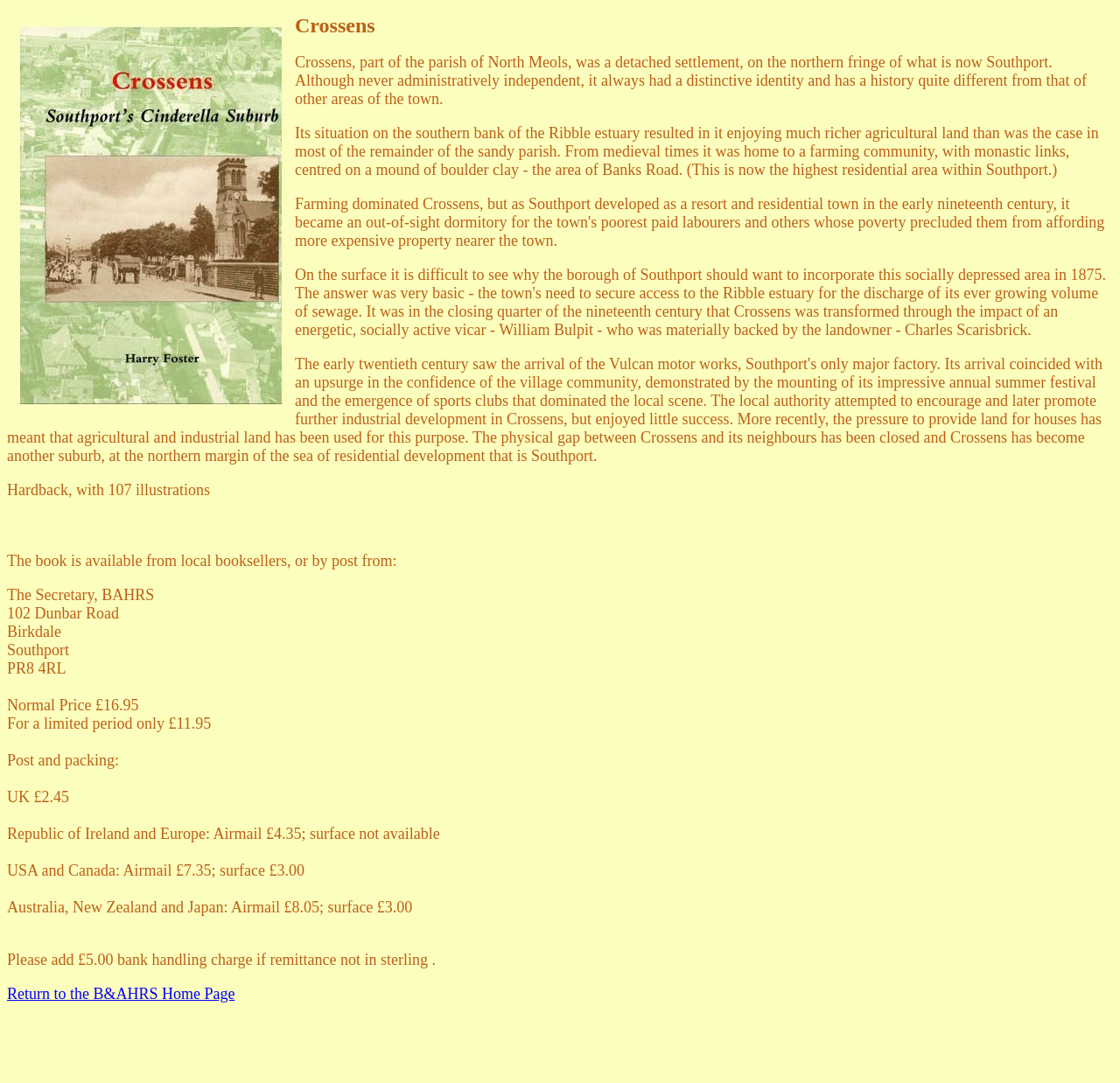What is the price of the book for a limited period?
Please give a detailed and elaborate answer to the question based on the image.

The book's normal price is £16.95, but for a limited period, it is available for £11.95, as stated in the text 'For a limited period only £11.95'.